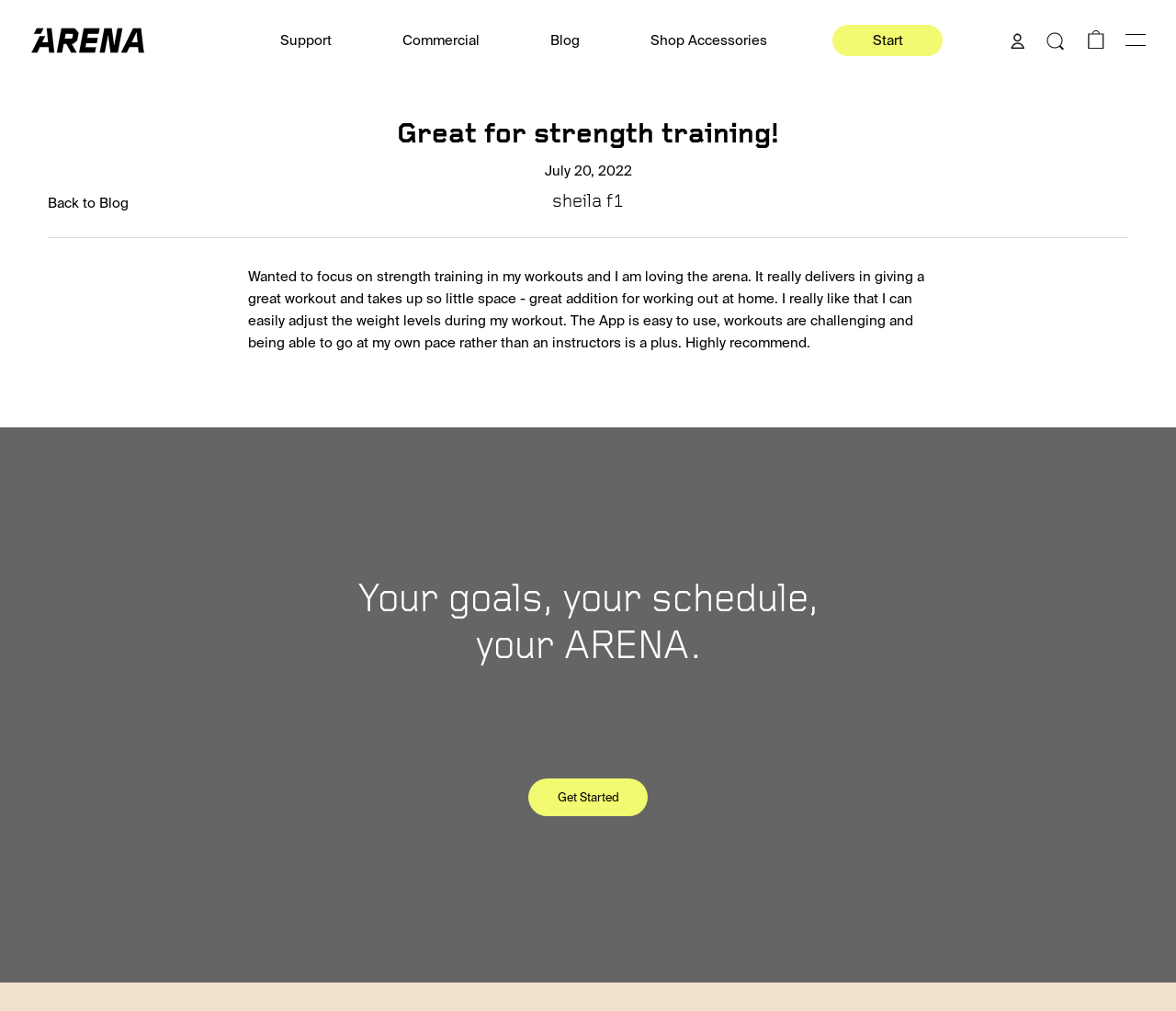Determine the bounding box for the UI element described here: "0".

[0.92, 0.026, 0.944, 0.054]